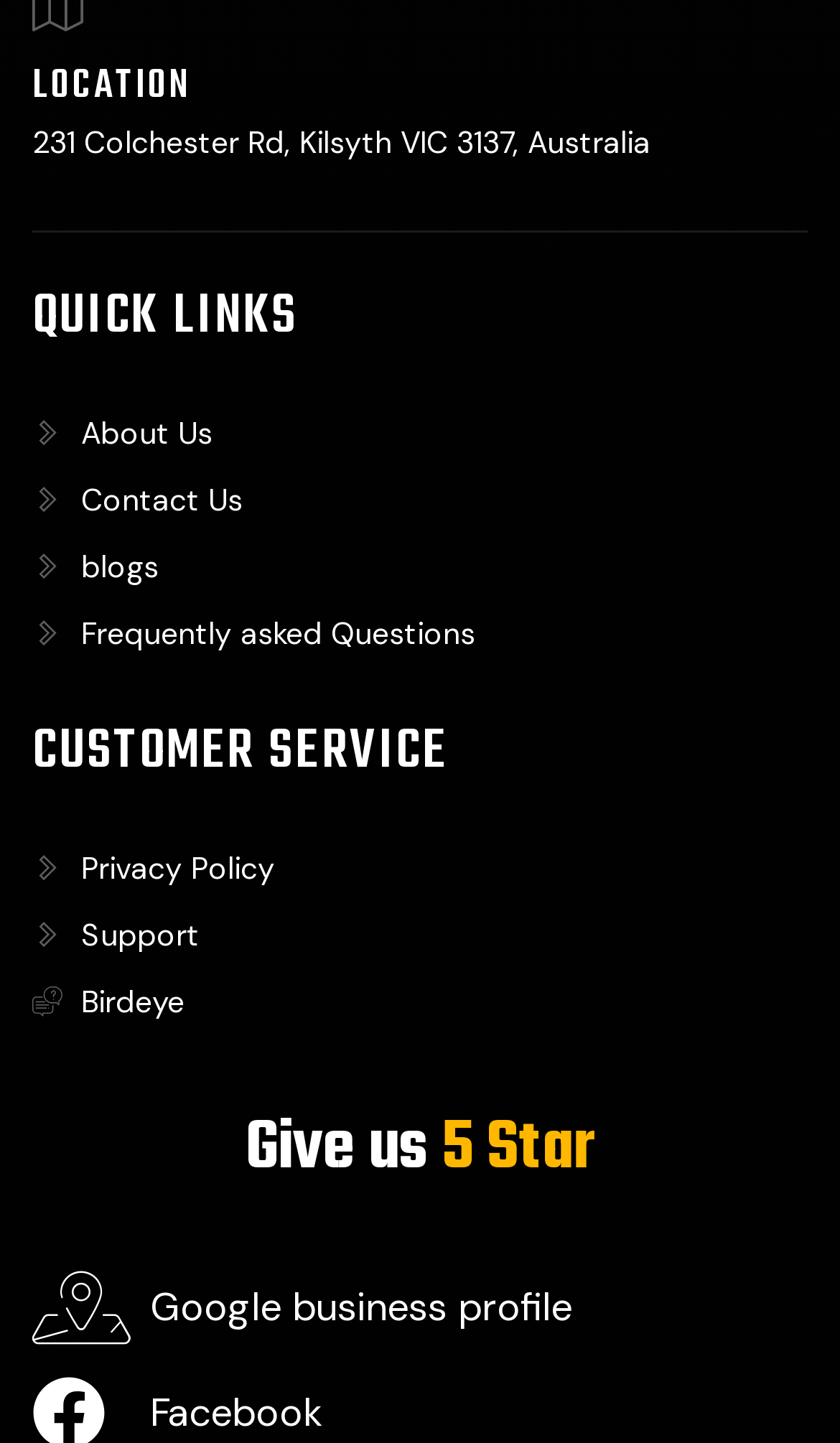Specify the bounding box coordinates of the element's area that should be clicked to execute the given instruction: "Go to Google business profile". The coordinates should be four float numbers between 0 and 1, i.e., [left, top, right, bottom].

[0.038, 0.881, 0.962, 0.932]